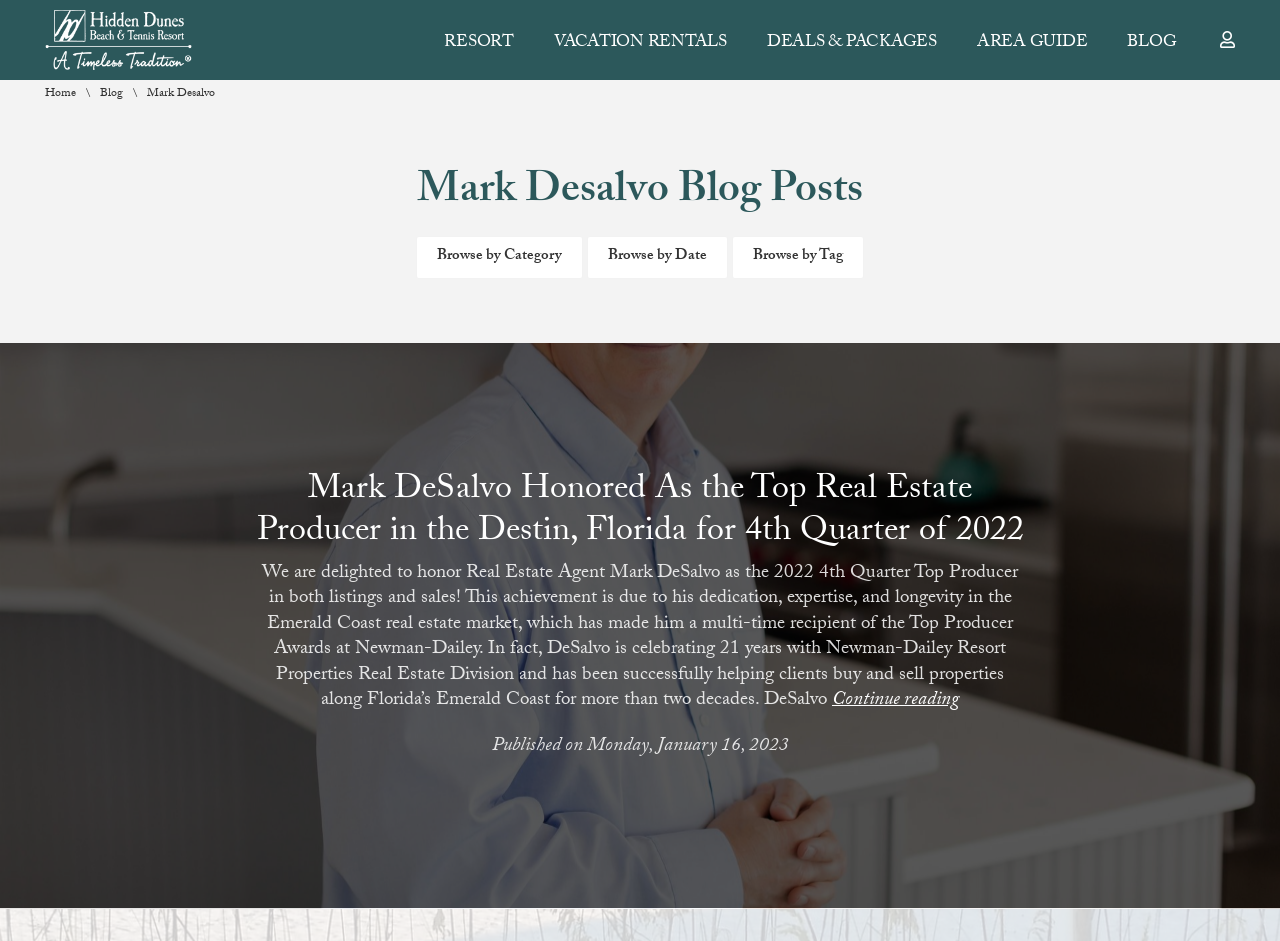Find the bounding box coordinates for the HTML element described in this sentence: "title="Newman-Dailey"". Provide the coordinates as four float numbers between 0 and 1, in the format [left, top, right, bottom].

[0.035, 0.056, 0.15, 0.087]